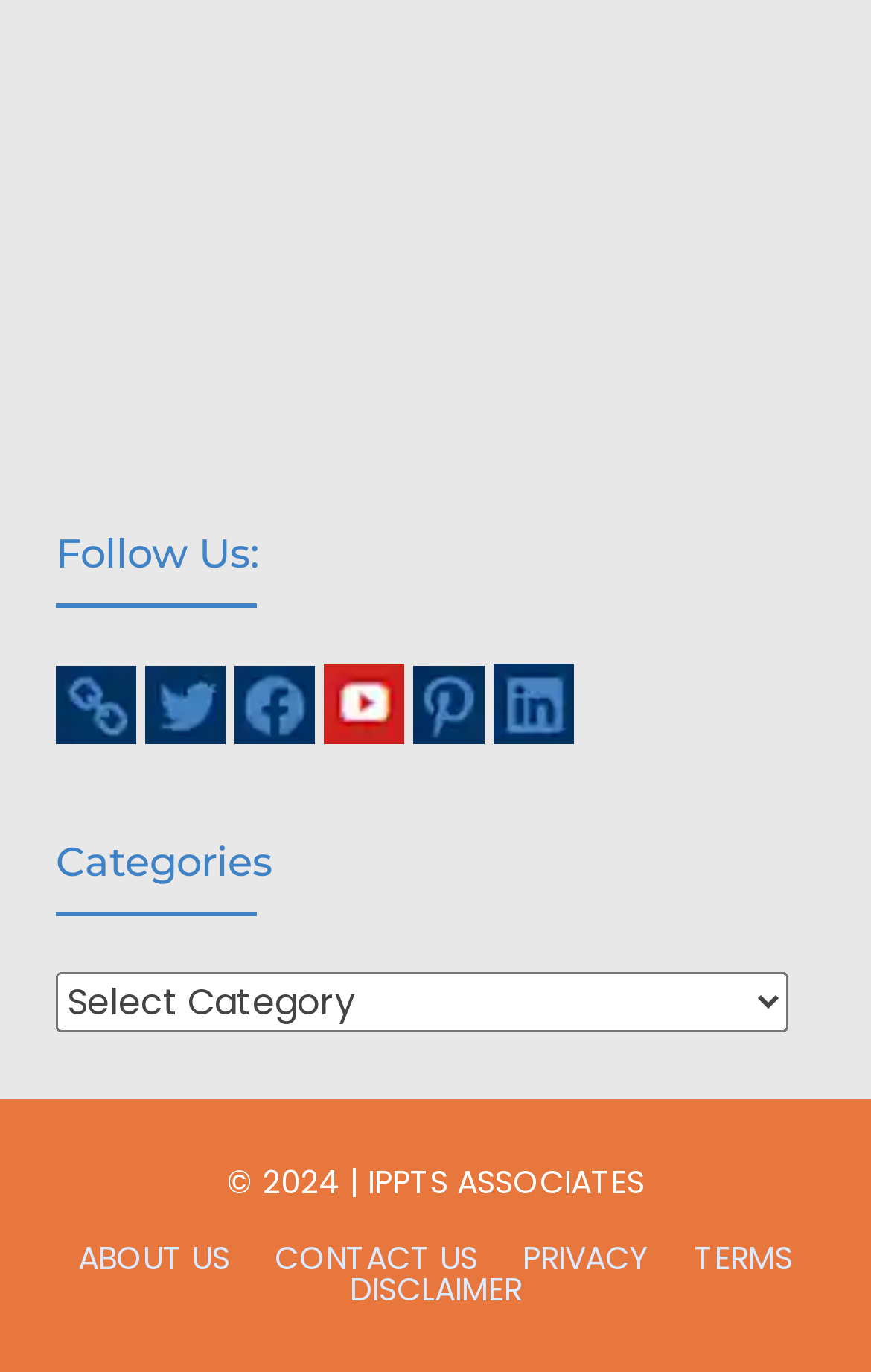Use a single word or phrase to answer the question:
What is the last item in the footer?

DISCLAIMER